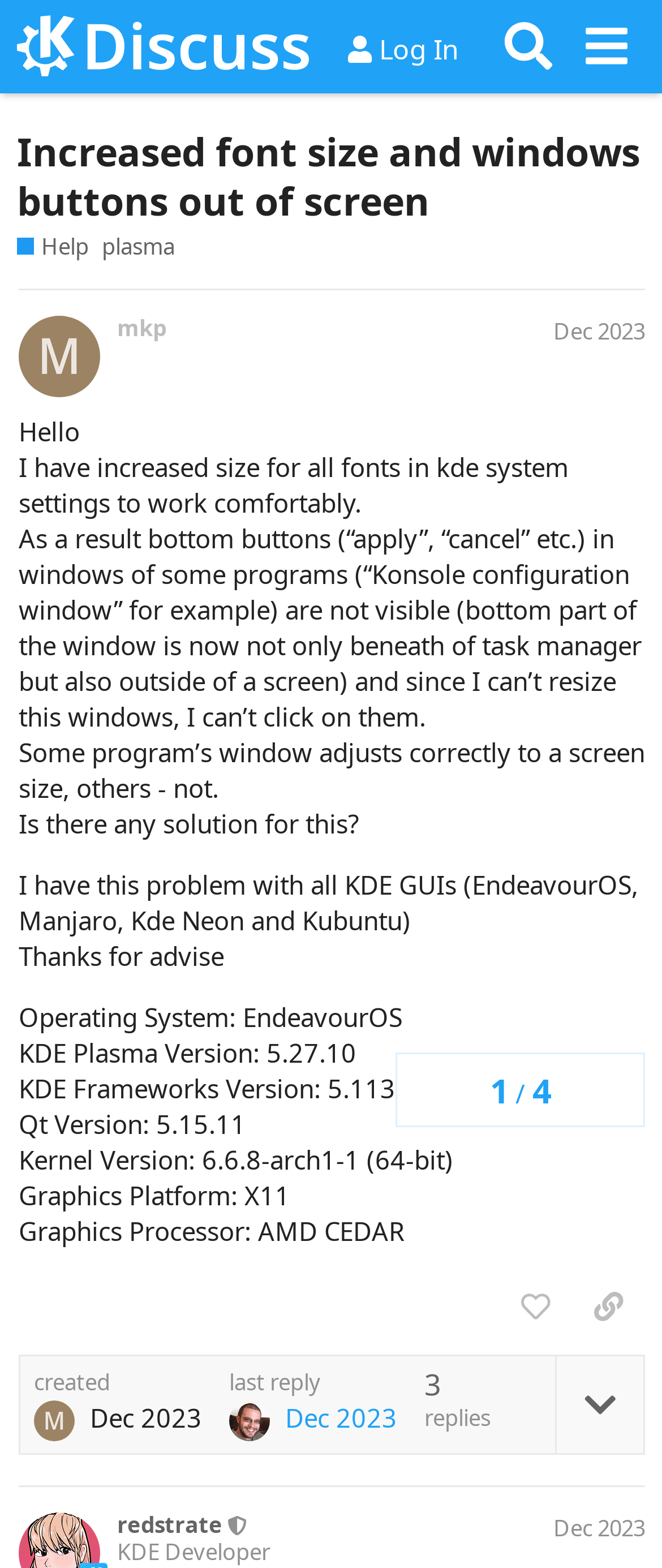Summarize the webpage with intricate details.

This webpage is a discussion forum post on the KDE Discuss platform. At the top, there is a header section with a link to "KDE Discuss" and buttons for "Log In" and "Search". Below this, there is a heading that reads "Increased font size and windows buttons out of screen" with a link to the same title. 

To the right of the heading, there are links to "Help" and a list of "Tags" including "plasma". Below this, there is a navigation section with a progress indicator showing "1" out of "4" topics.

The main content of the page is a post by user "mkp" dated December 2023. The post describes an issue with increasing font size in KDE system settings, which causes bottom buttons in some program windows to be out of screen. The user asks for a solution to this problem and provides details about their operating system and KDE versions.

Below the post, there are buttons to "like this post", "copy a link to this post to clipboard", and a button with an image. There is also information about when the post was created and a link to the last reply, which is dated December 2023. 

At the bottom of the page, there is a reply from a moderator, "redstrate", who is also a KDE Developer. The reply is dated December 2023.